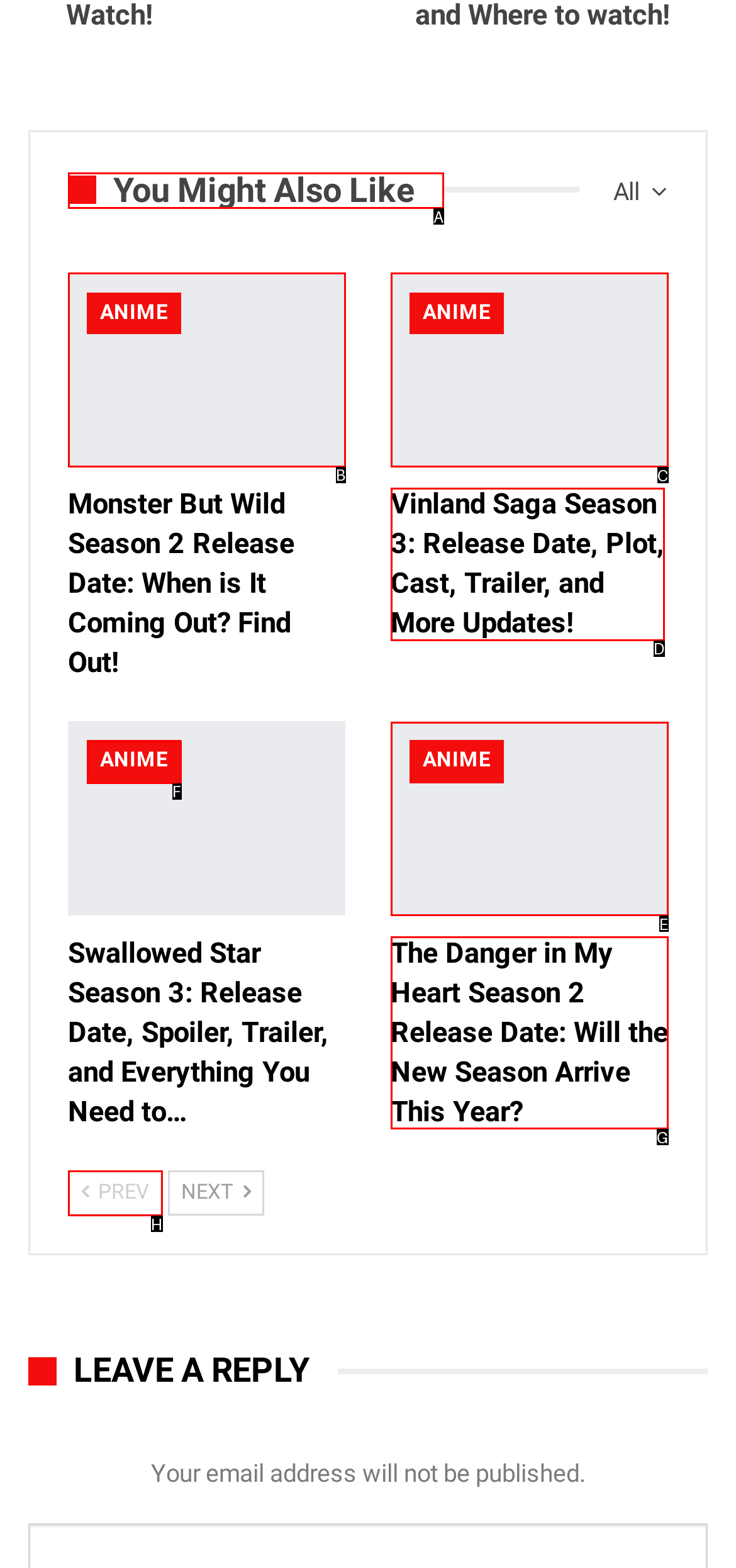Tell me the correct option to click for this task: View 'Vinland Saga Season 3: Release Date, Plot, Cast, Trailer, and More Updates!' article
Write down the option's letter from the given choices.

C